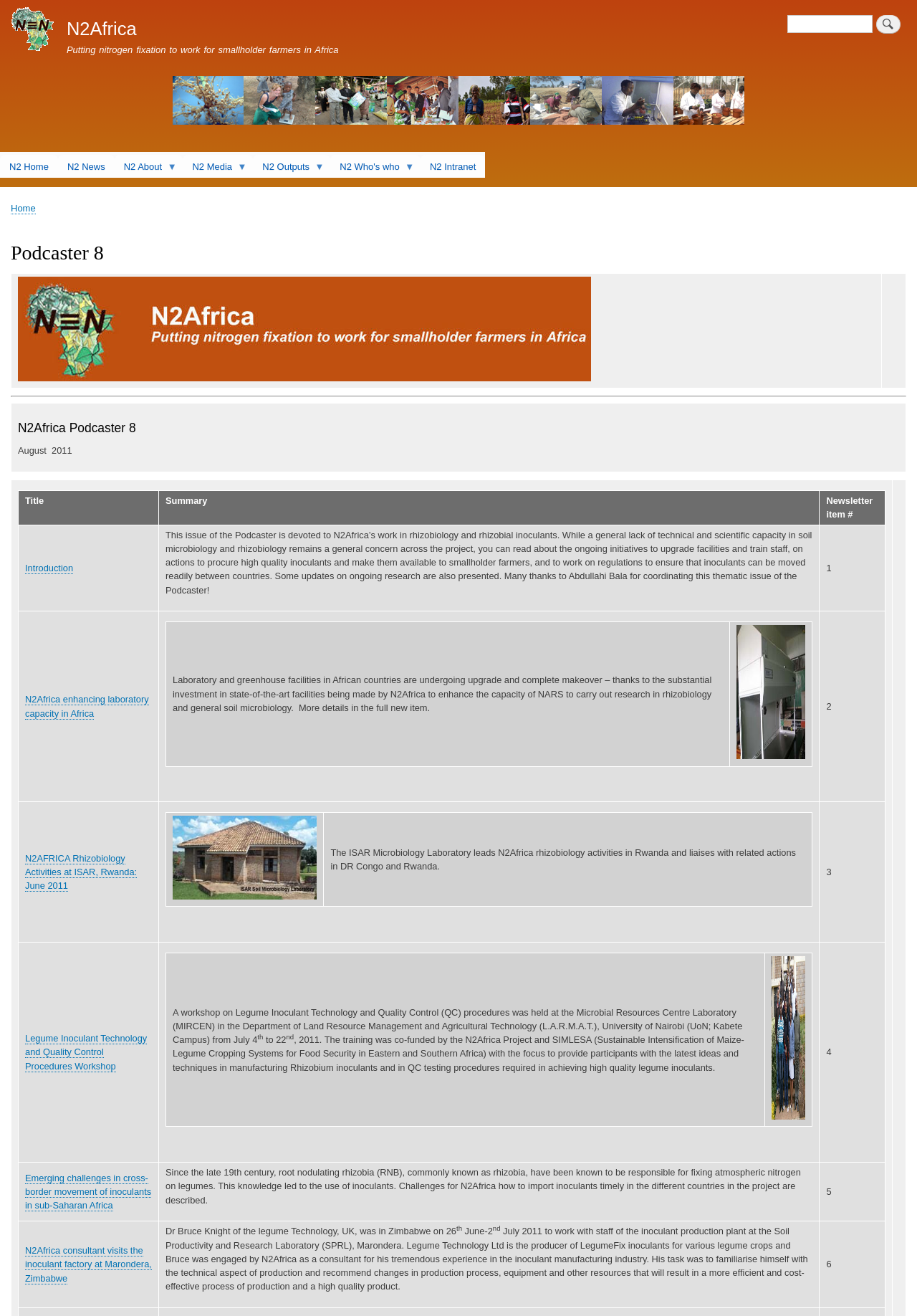Please analyze the image and give a detailed answer to the question:
How many columns are there in the table?

The table on the webpage has three columns, which are 'Title', 'Summary', and 'Newsletter item #', as indicated by the column headers.